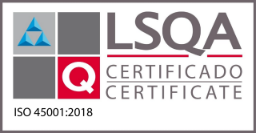With reference to the image, please provide a detailed answer to the following question: What is the language of the word 'CERTIFICADO'?

The word 'CERTIFICADO' is a Spanish word that means 'certified' or 'certificate', which is often used in official documents and certifications.